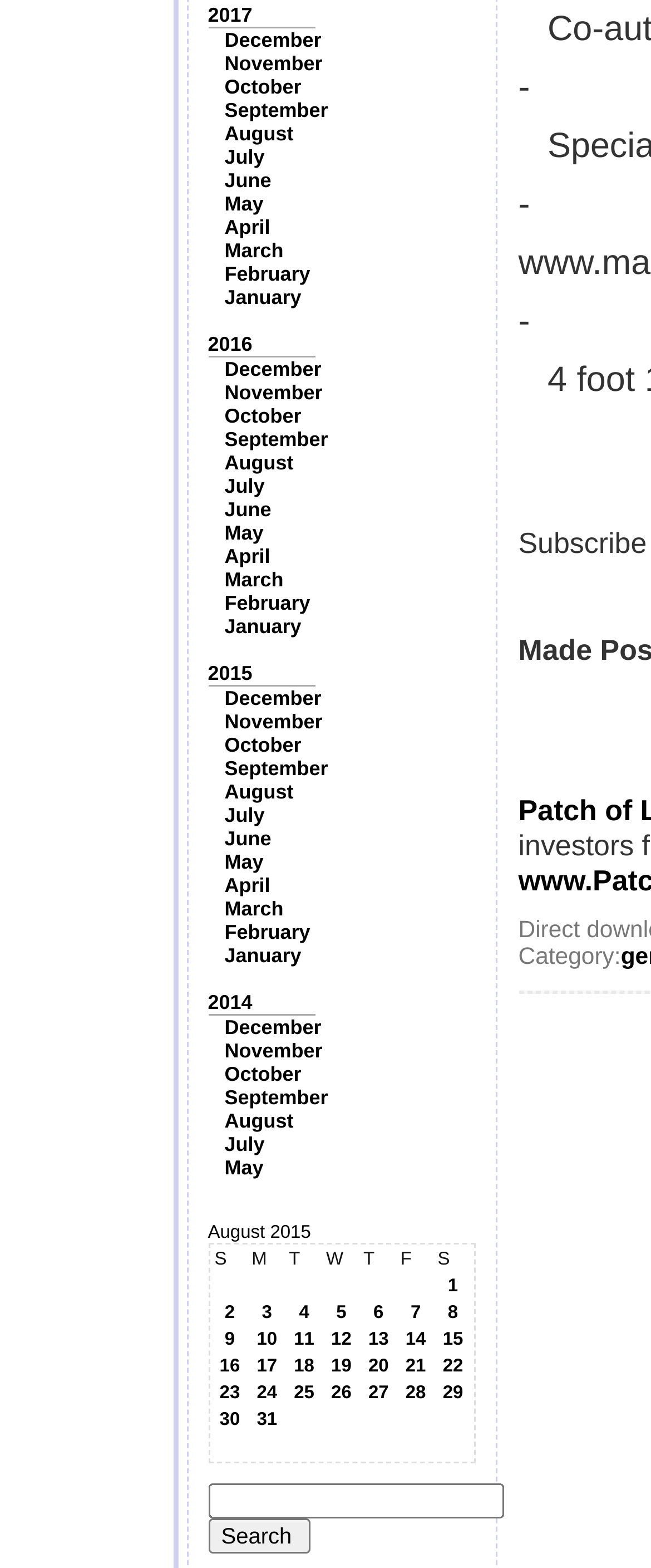Please analyze the image and give a detailed answer to the question:
What is the link text in the last grid cell of the first row?

The last grid cell of the first row contains a link with the text '1', which is located at the bottom-right corner of the first row with a bounding box of [0.67, 0.813, 0.722, 0.828].